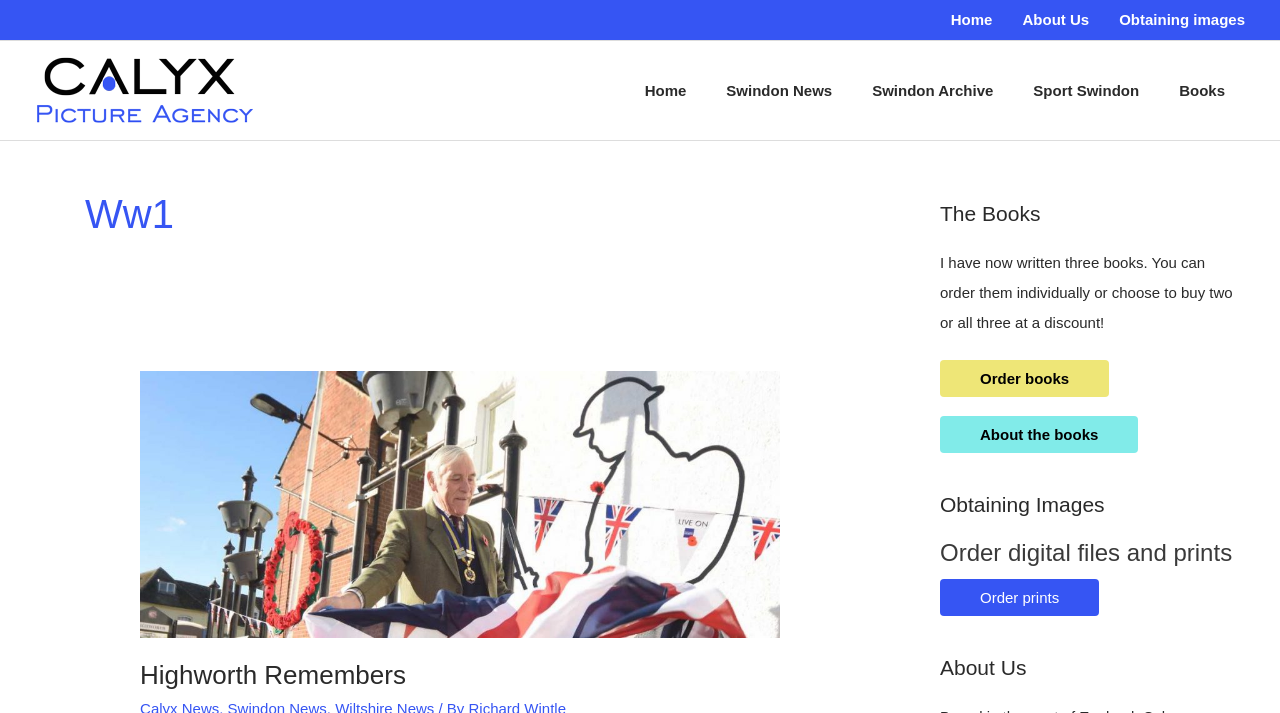Give a one-word or one-phrase response to the question:
What is the main topic of this webpage?

WW1